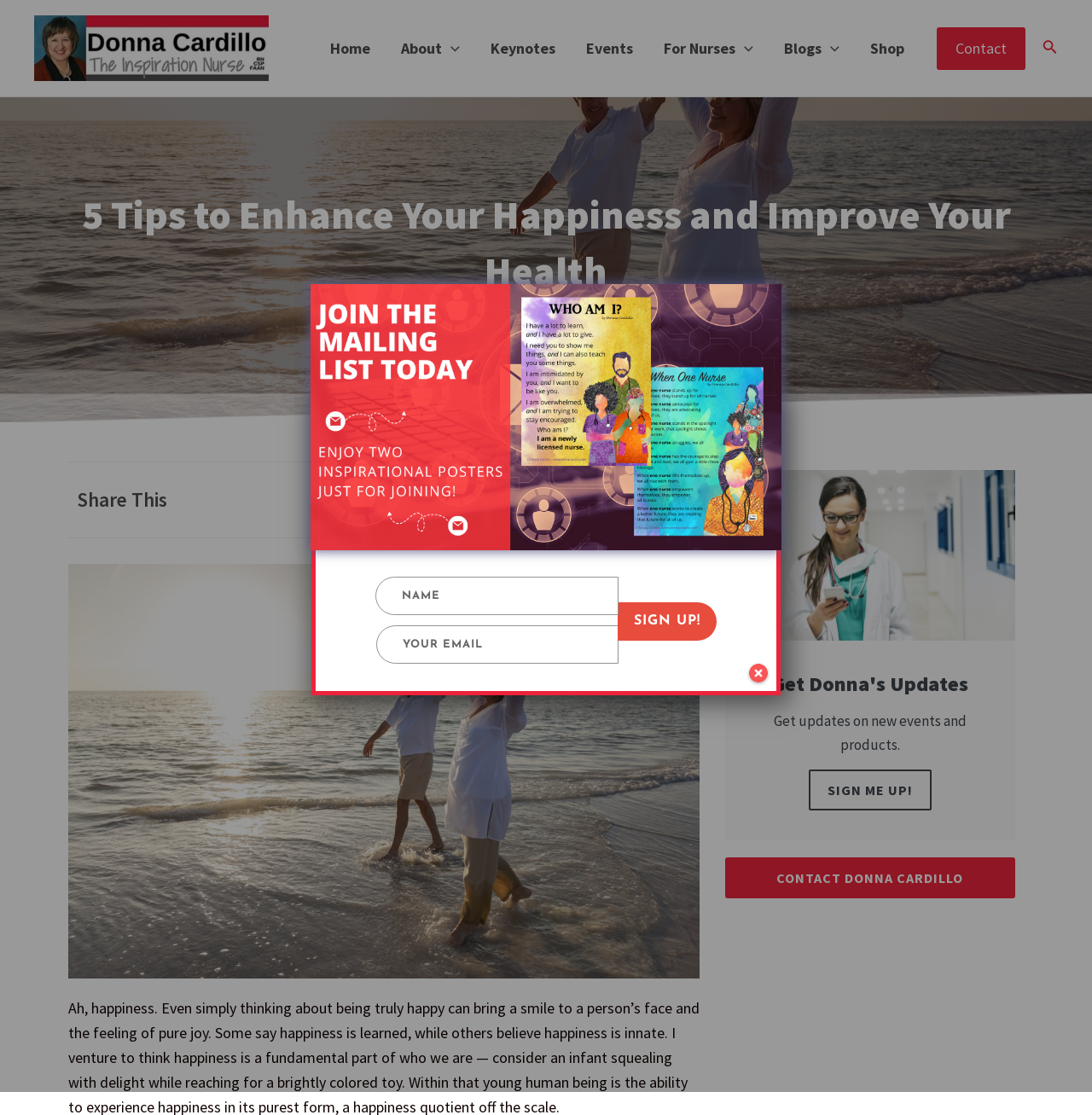Find the bounding box coordinates of the area that needs to be clicked in order to achieve the following instruction: "Sign up for Donna's updates". The coordinates should be specified as four float numbers between 0 and 1, i.e., [left, top, right, bottom].

[0.741, 0.693, 0.853, 0.73]